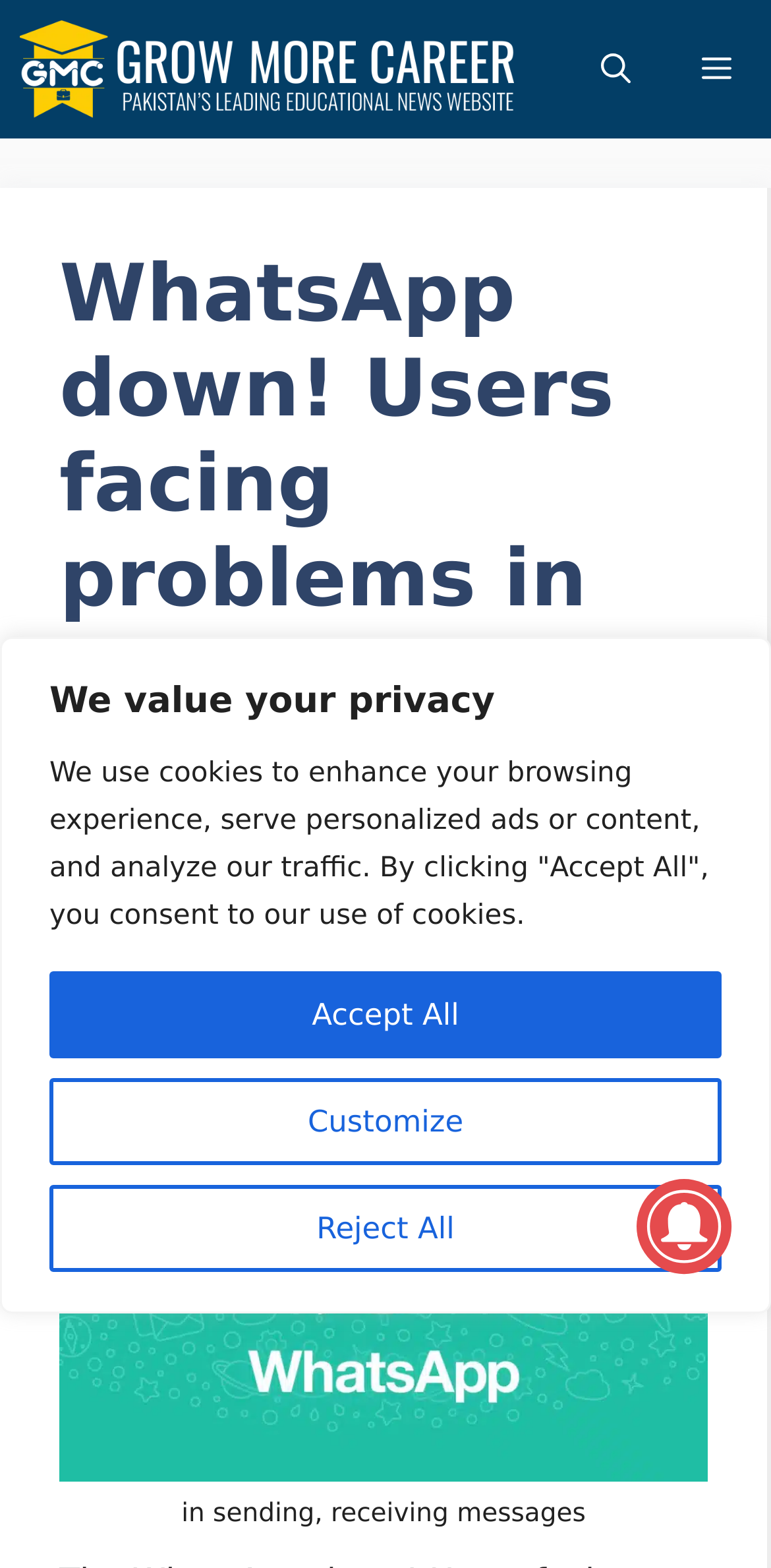Your task is to find and give the main heading text of the webpage.

WhatsApp down! Users facing problems in sending, receiving messages